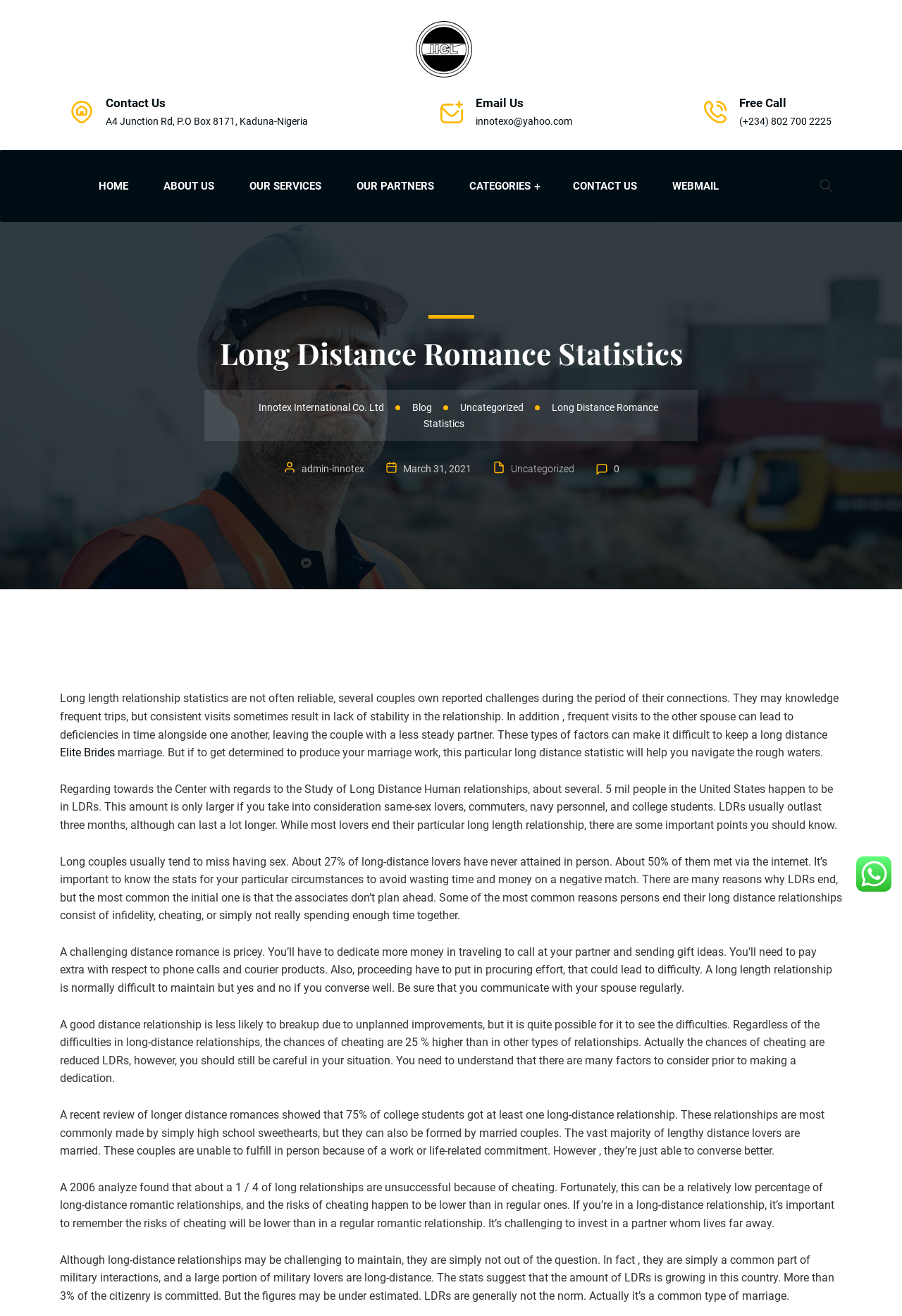Determine the bounding box coordinates of the section to be clicked to follow the instruction: "Contact us via email". The coordinates should be given as four float numbers between 0 and 1, formatted as [left, top, right, bottom].

[0.527, 0.088, 0.634, 0.096]